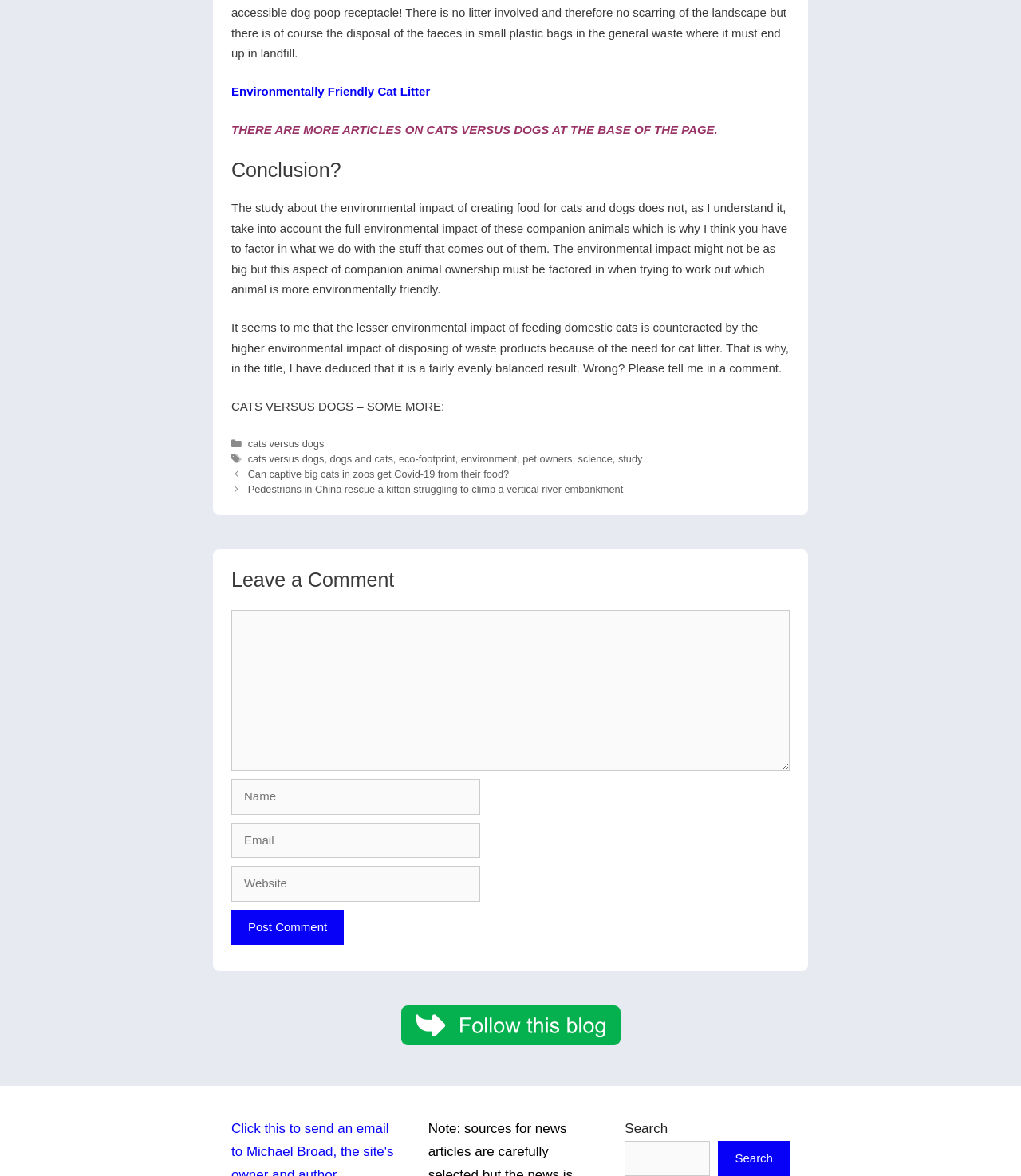Please specify the bounding box coordinates of the clickable region to carry out the following instruction: "Leave a comment". The coordinates should be four float numbers between 0 and 1, in the format [left, top, right, bottom].

[0.227, 0.686, 0.773, 0.709]